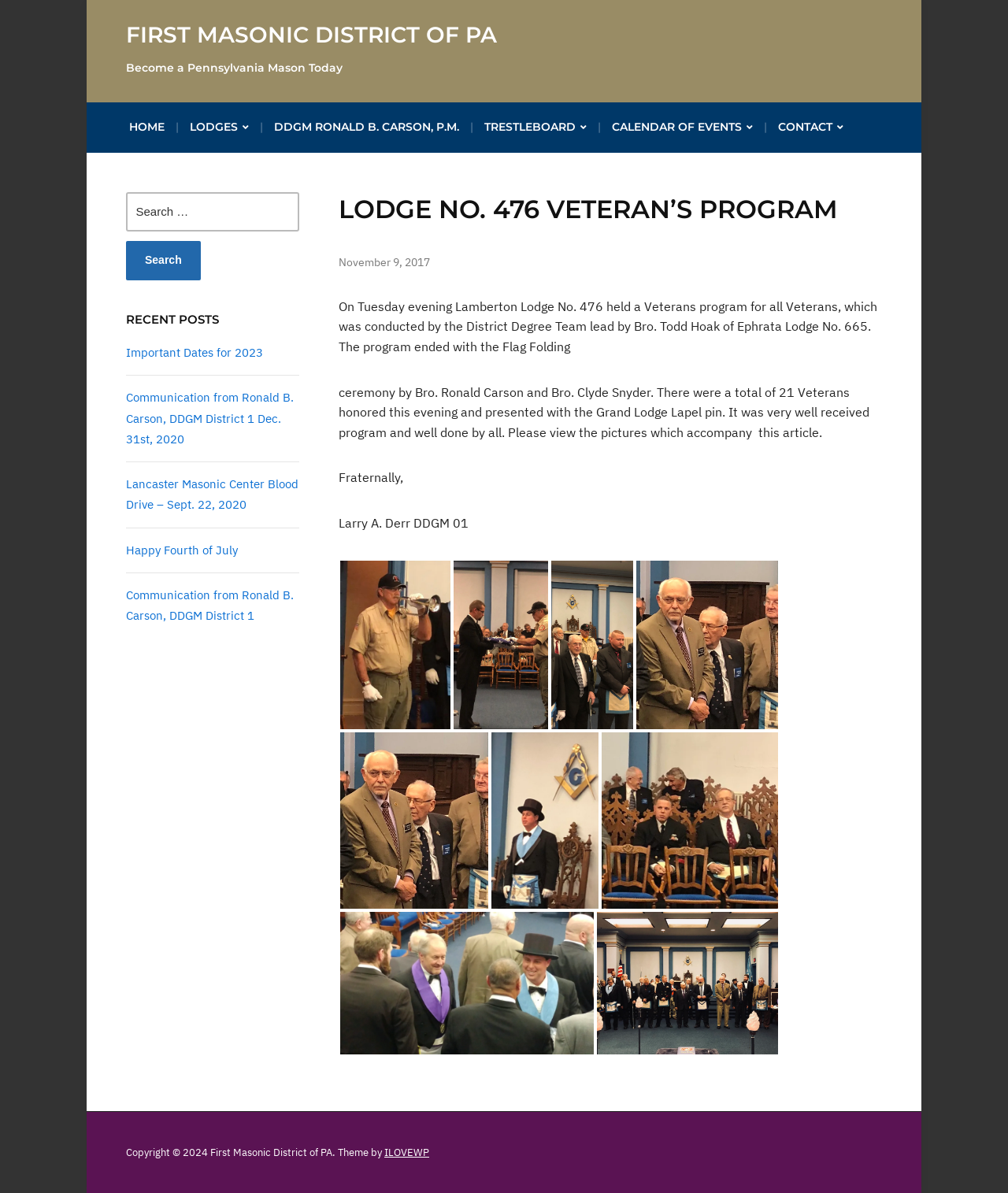Determine the bounding box coordinates for the element that should be clicked to follow this instruction: "Click the 'CONTACT' link". The coordinates should be given as four float numbers between 0 and 1, in the format [left, top, right, bottom].

[0.769, 0.094, 0.84, 0.128]